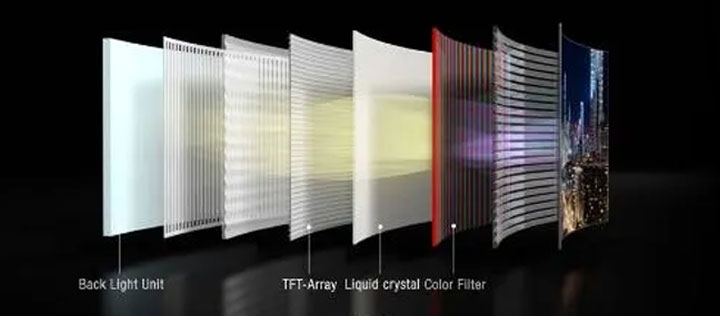What is the function of the TFT-Array?
From the image, respond with a single word or phrase.

Controls pixels